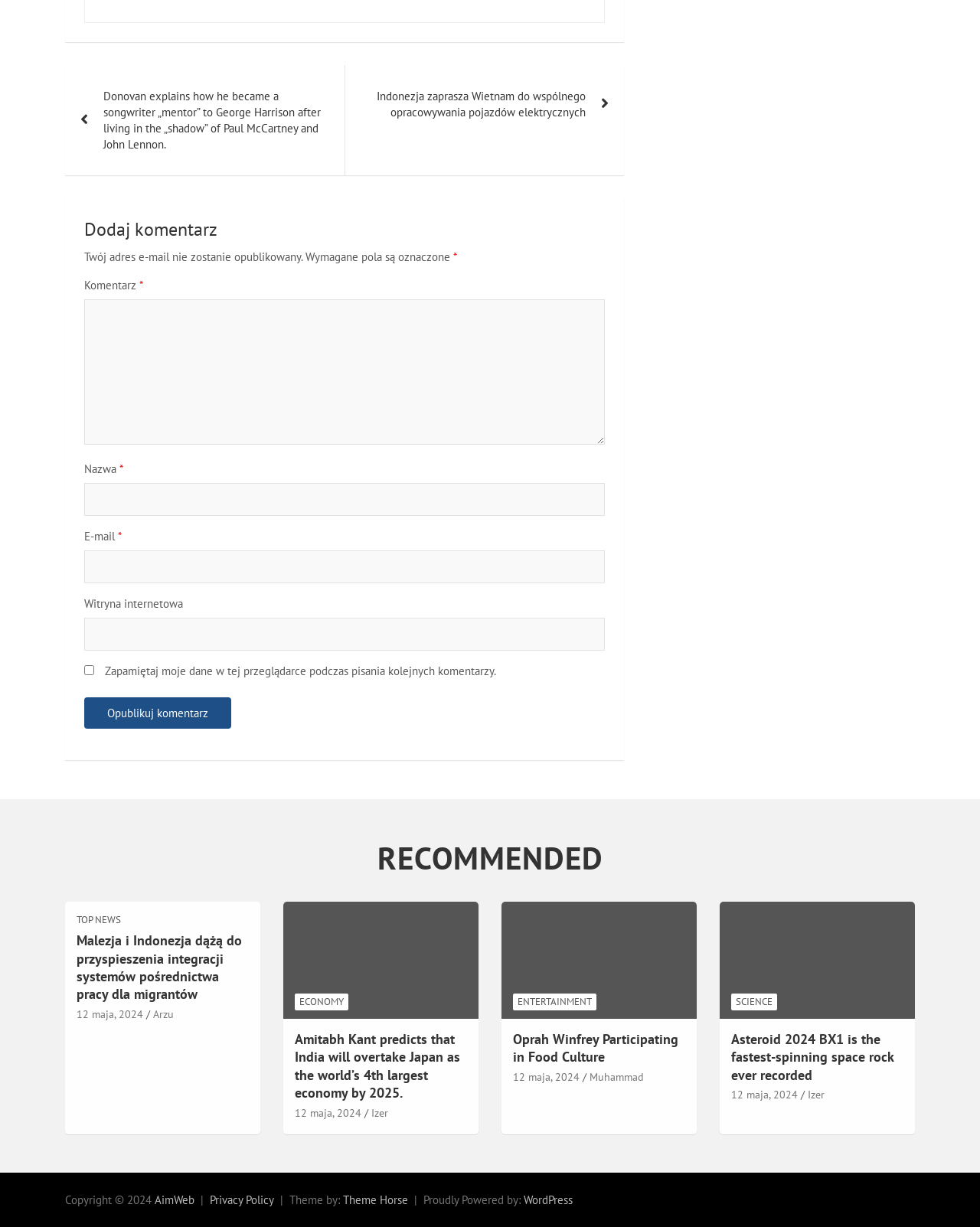What is the category of the article 'Amitabh Kant predicts that India will overtake Japan as the world’s 4th largest economy by 2025.'?
Please provide a single word or phrase in response based on the screenshot.

ECONOMY